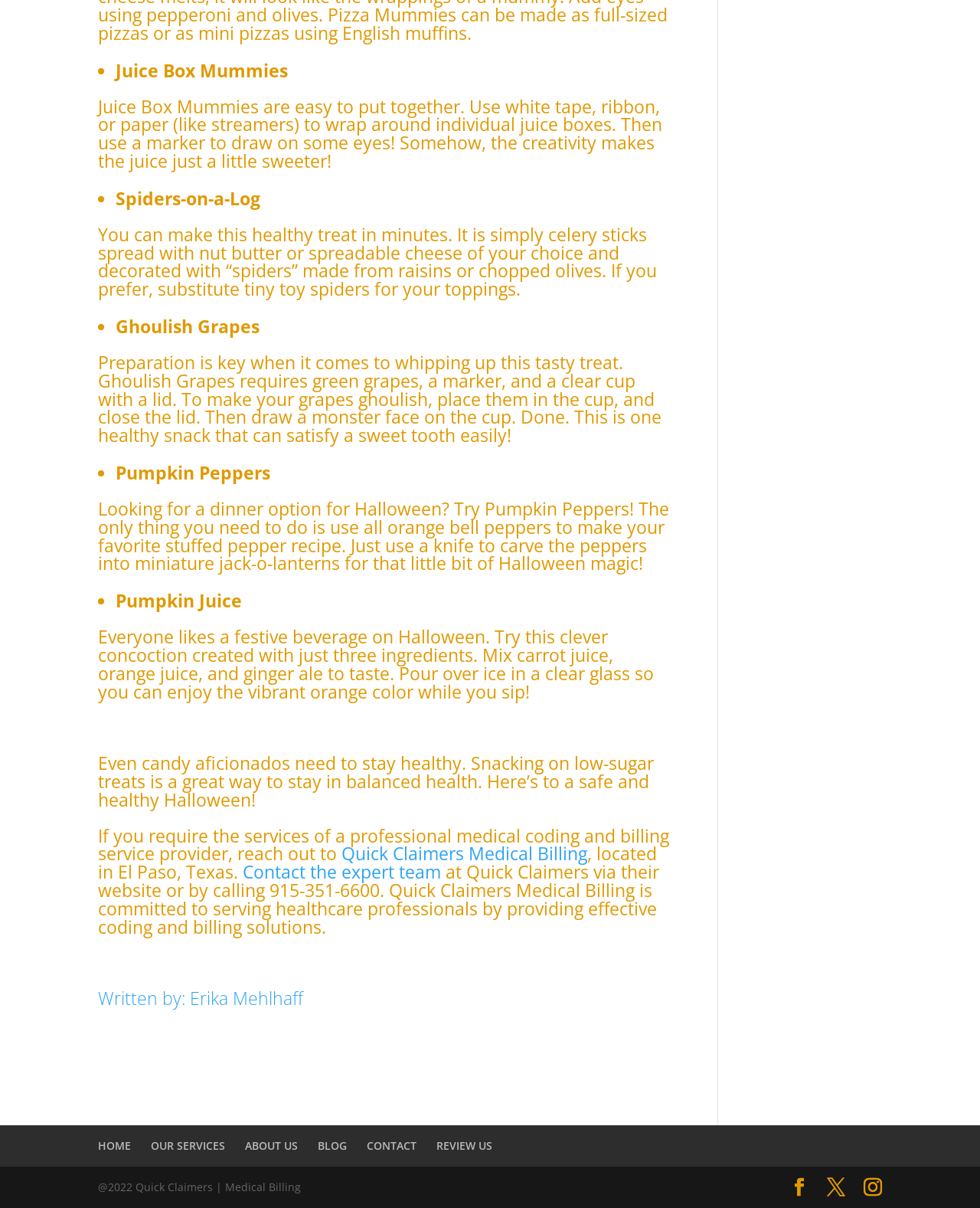How many ingredients are needed to make Pumpkin Juice?
Give a one-word or short-phrase answer derived from the screenshot.

Three